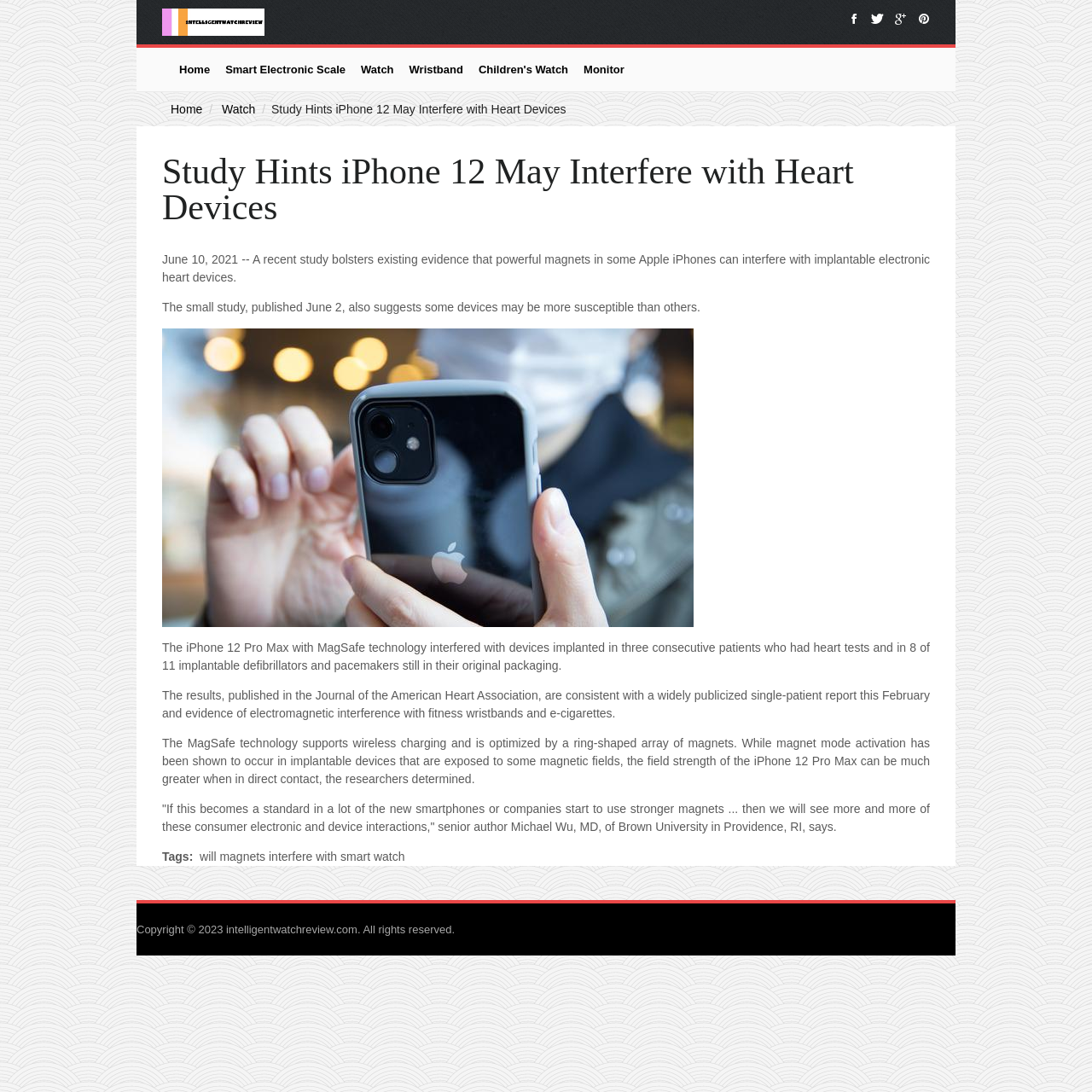Identify the bounding box coordinates for the element you need to click to achieve the following task: "Click on the 'Watch' link". The coordinates must be four float values ranging from 0 to 1, formatted as [left, top, right, bottom].

[0.324, 0.051, 0.367, 0.076]